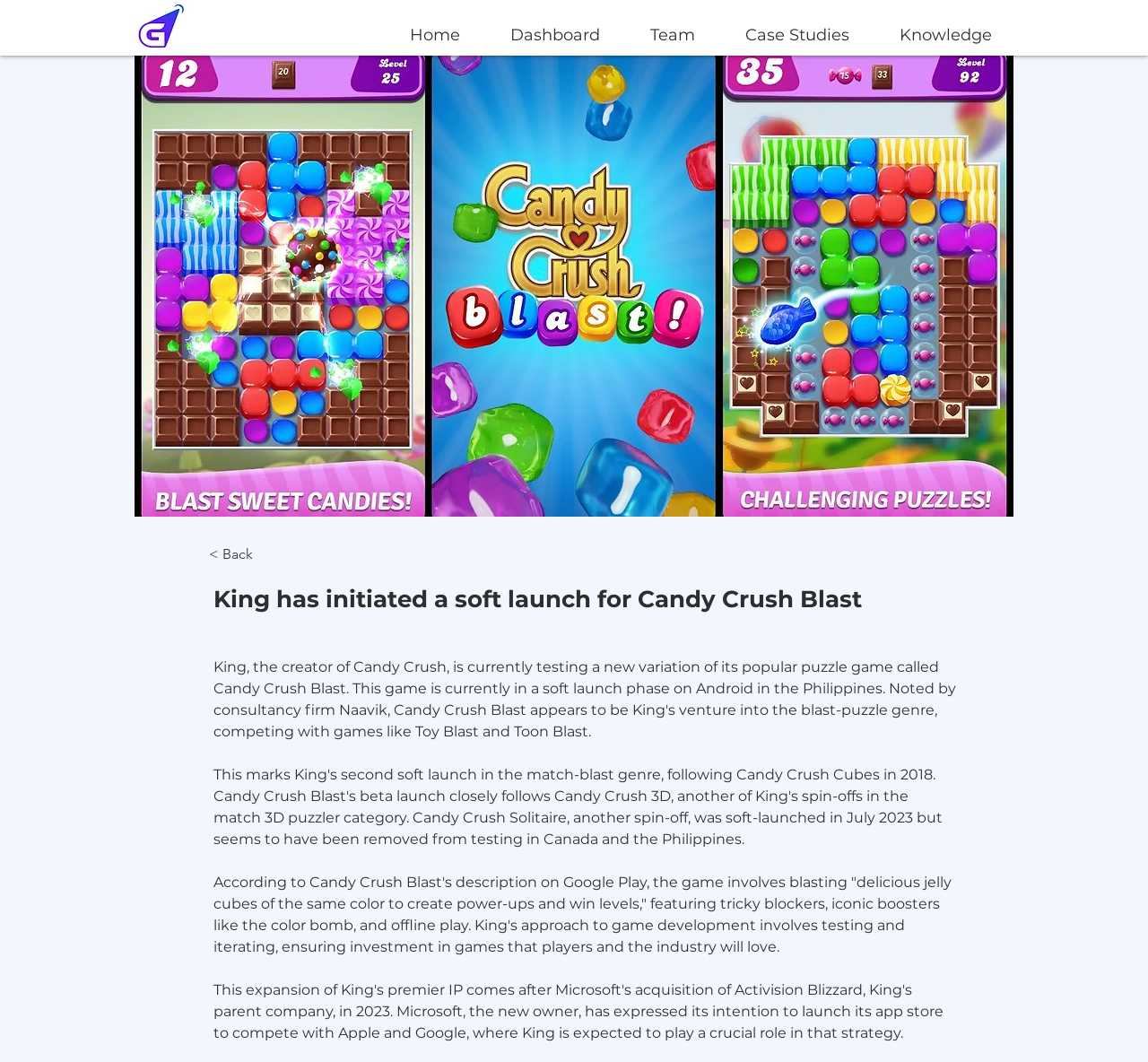Answer the question with a brief word or phrase:
What type of play is available in the game?

Offline play